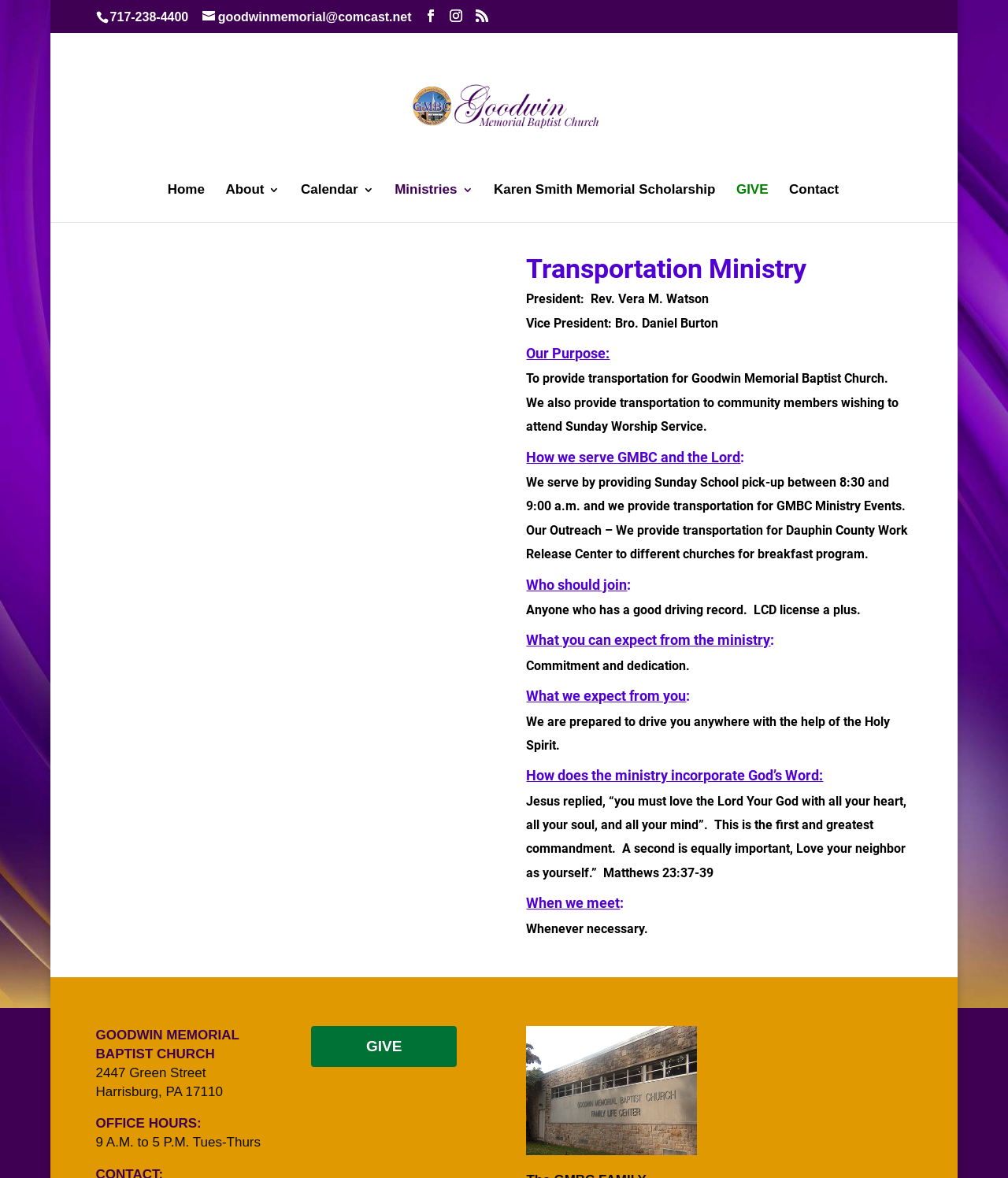Please identify the coordinates of the bounding box that should be clicked to fulfill this instruction: "Learn about the Transportation Ministry".

[0.522, 0.219, 0.905, 0.244]